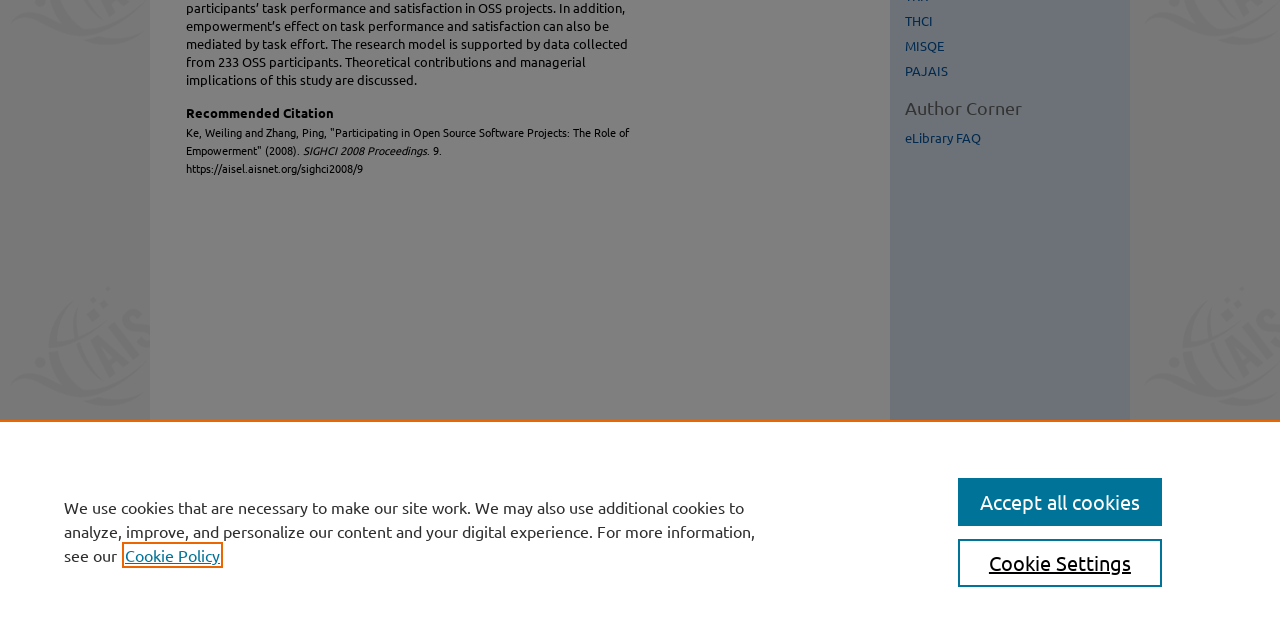For the given element description Cookie Policy, determine the bounding box coordinates of the UI element. The coordinates should follow the format (top-left x, top-left y, bottom-right x, bottom-right y) and be within the range of 0 to 1.

[0.098, 0.852, 0.172, 0.883]